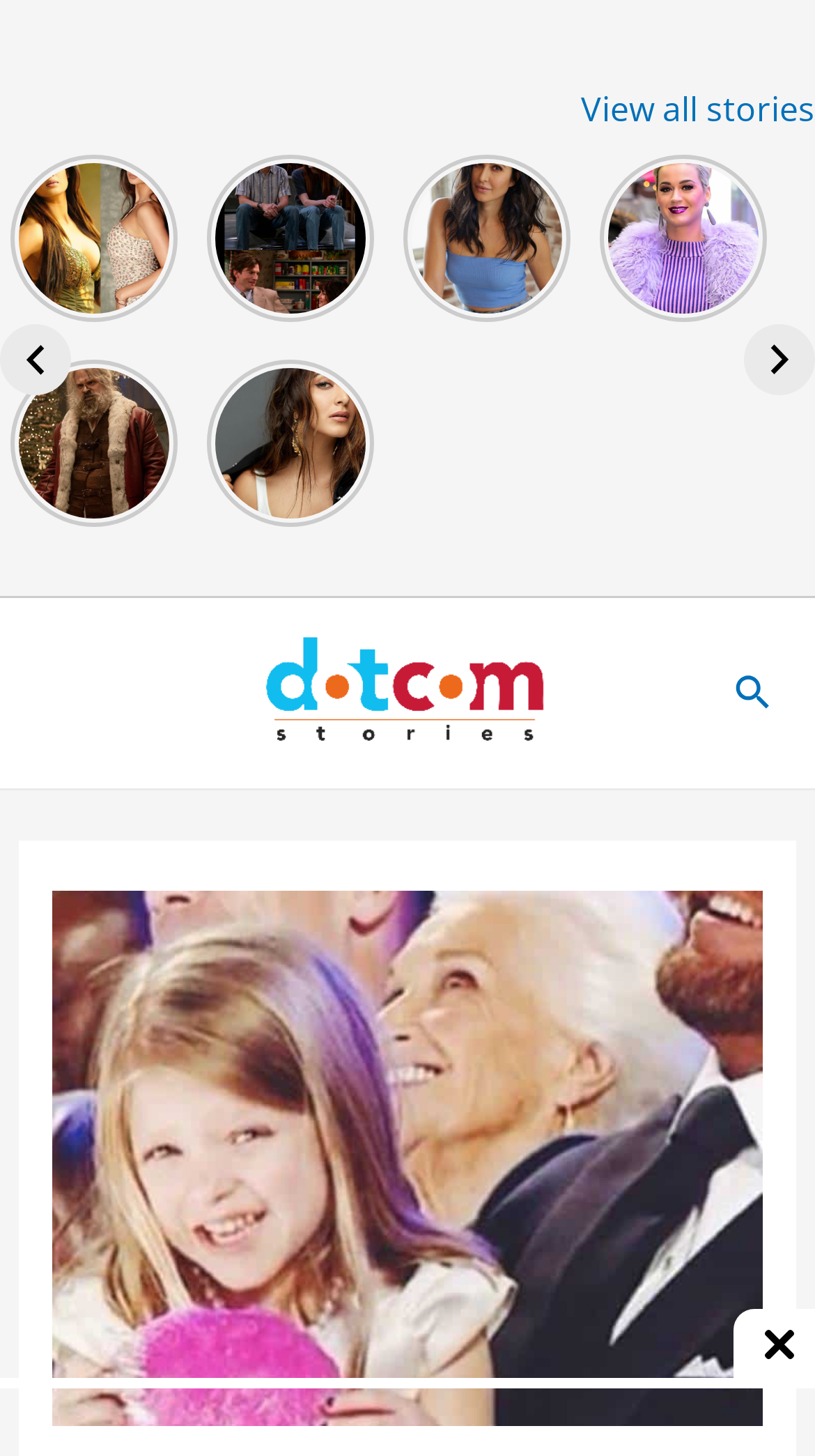Please indicate the bounding box coordinates for the clickable area to complete the following task: "Search for something". The coordinates should be specified as four float numbers between 0 and 1, i.e., [left, top, right, bottom].

[0.902, 0.458, 0.949, 0.495]